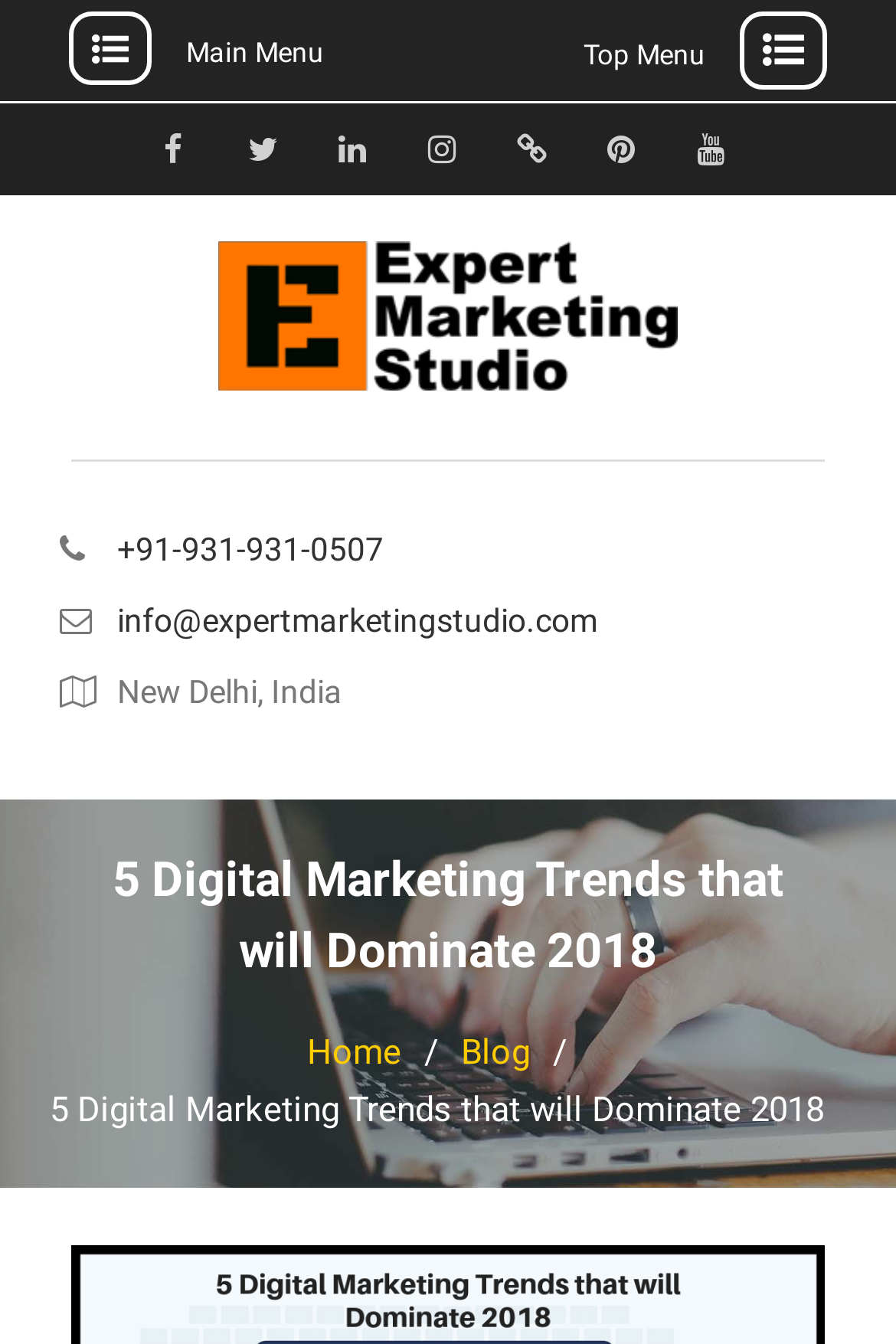Generate a thorough caption that explains the contents of the webpage.

The webpage is about digital marketing trends, specifically highlighting 5 trends that will dominate in 2018. At the top left, there is a main menu link, and at the top right, there is a top menu link. Below these menus, there are social media links, including Facebook, Twitter, LinkedIn, Instagram, Threads, Pinterest, and Youtube, arranged horizontally from left to right.

In the middle of the page, there is a prominent link to "Expert Marketing Studio" with an accompanying image. Below this, there is contact information, including a phone number, email address, and physical location in New Delhi, India.

The main content of the page is headed by a large heading that reads "5 Digital Marketing Trends that will Dominate 2018". Below this heading, there is a navigation section with breadcrumbs, featuring links to the "Home" and "Blog" pages.